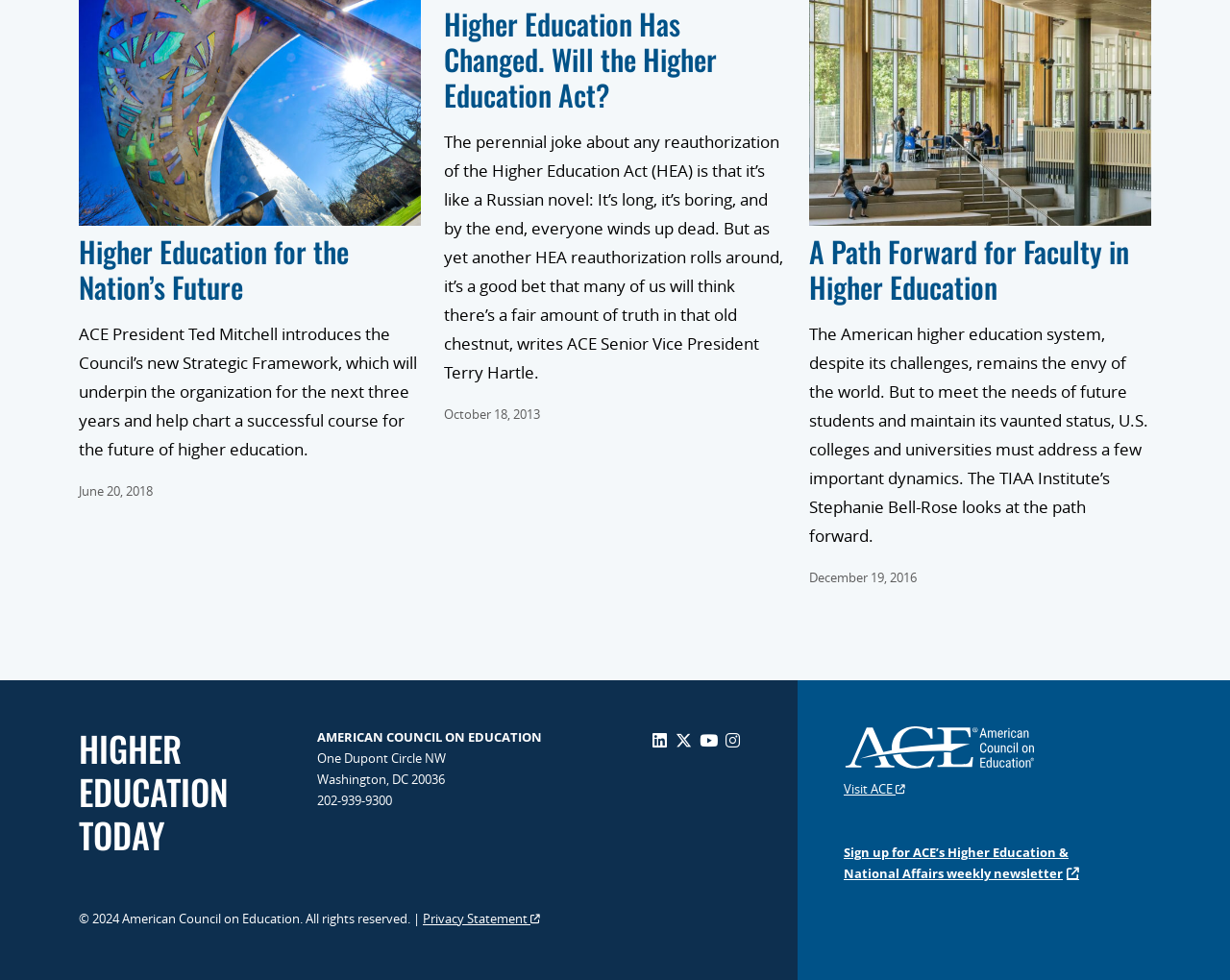Answer the question with a brief word or phrase:
Who is the author of the first article?

Ted Mitchell